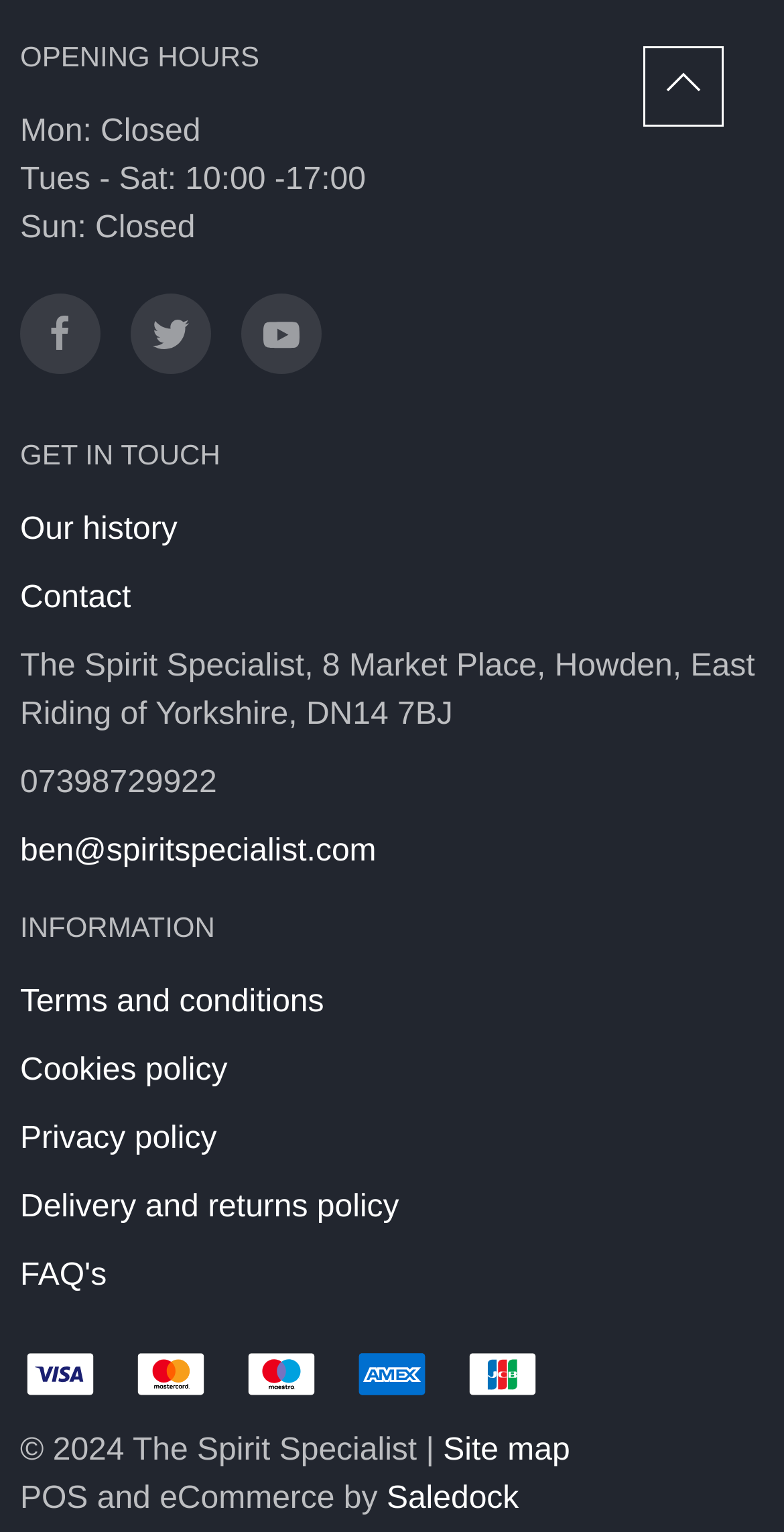Determine the bounding box coordinates for the area that should be clicked to carry out the following instruction: "Contact us".

[0.026, 0.379, 0.167, 0.401]